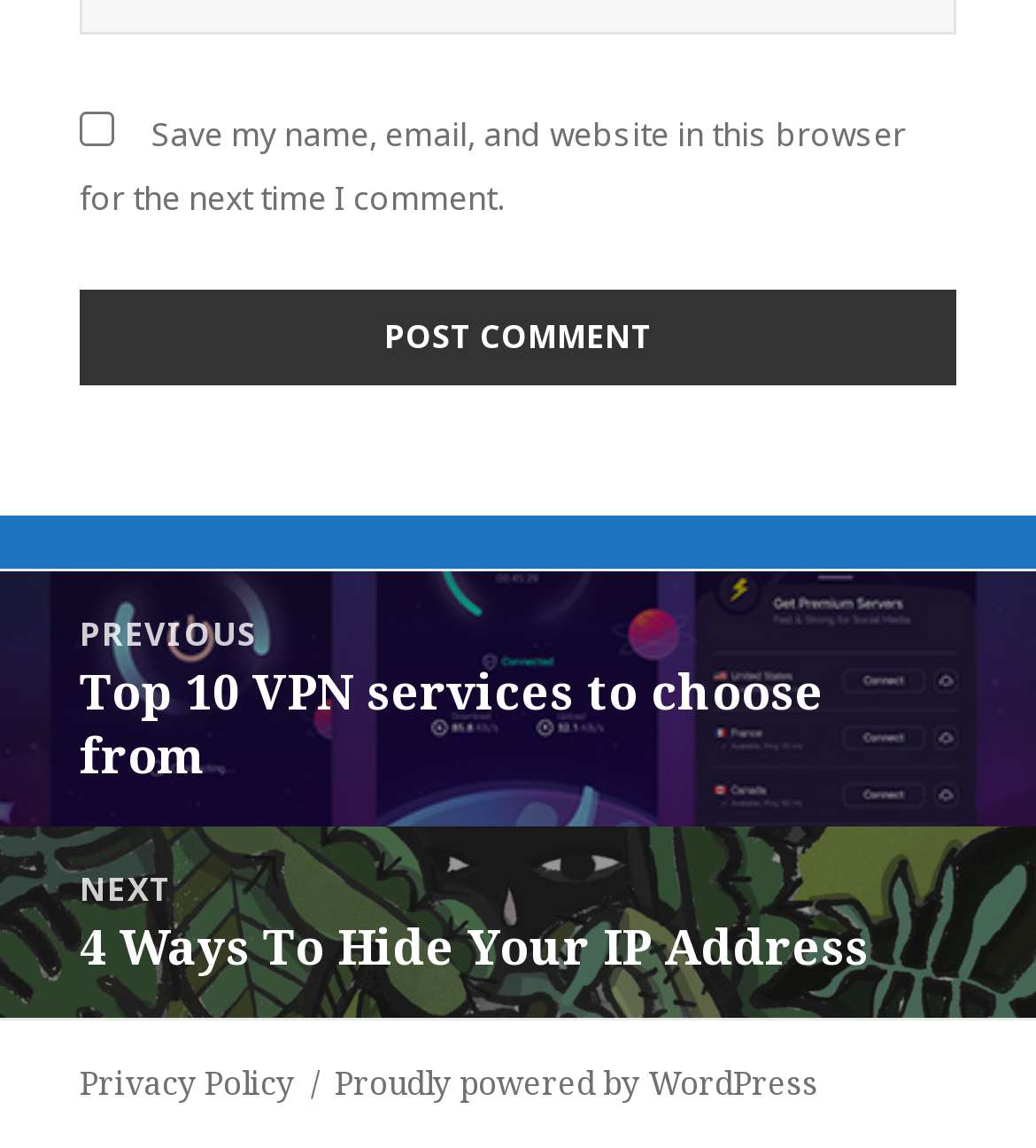How many links are there at the bottom of the page? Observe the screenshot and provide a one-word or short phrase answer.

2